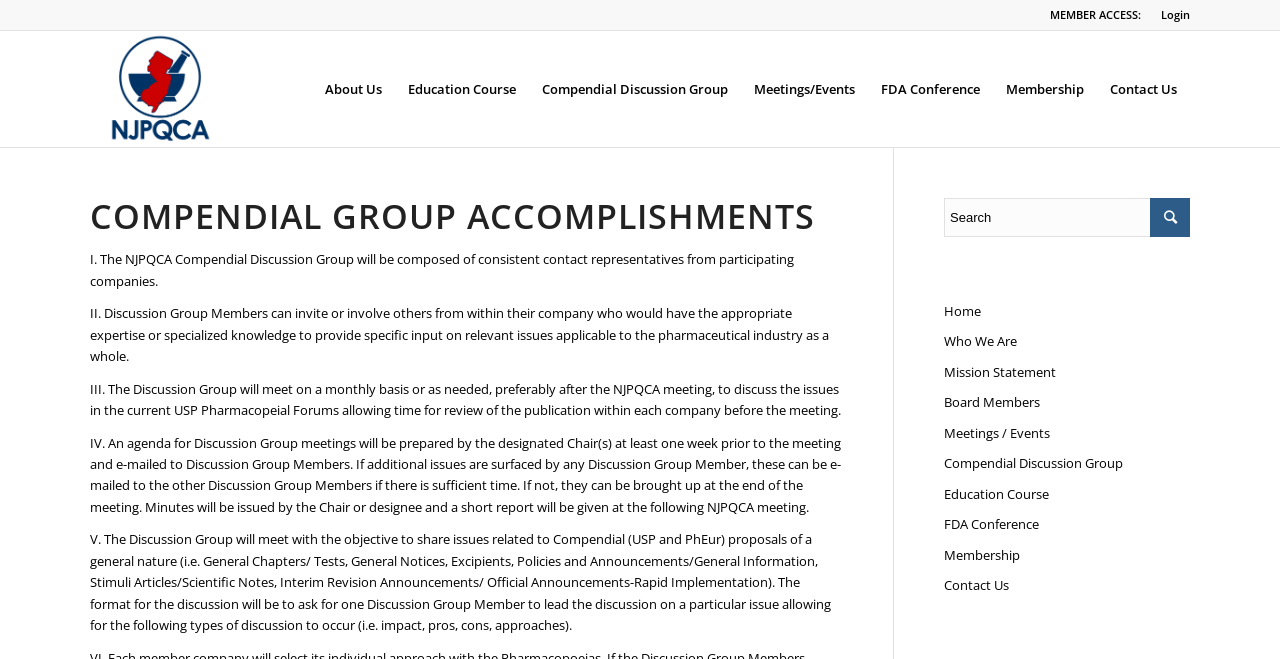Identify the bounding box of the UI element that matches this description: "Contact Us".

[0.857, 0.047, 0.93, 0.223]